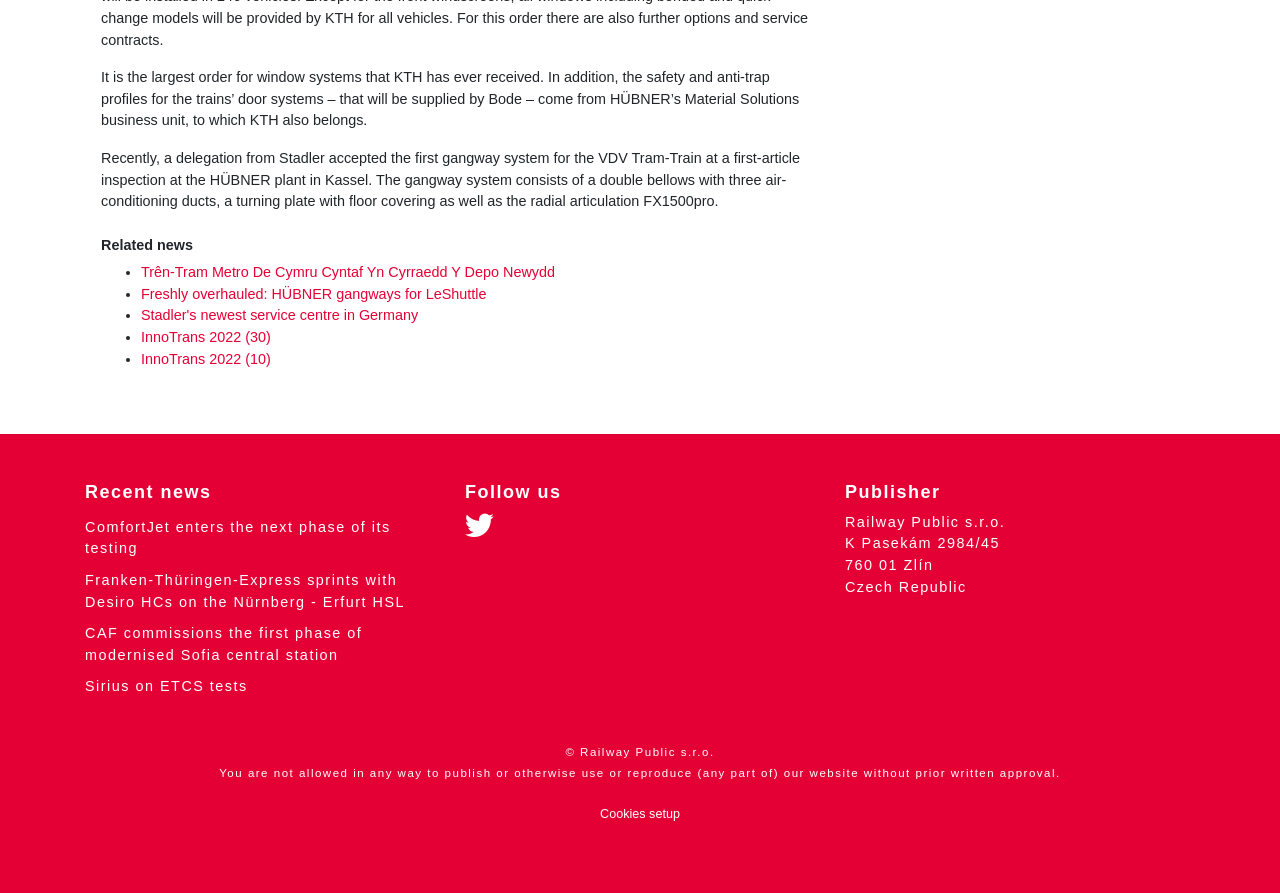What is the name of the company that published this webpage?
Based on the image, answer the question with as much detail as possible.

The publisher's information is located in the group element with the heading 'Publisher', which contains the company name 'Railway Public s.r.o.'